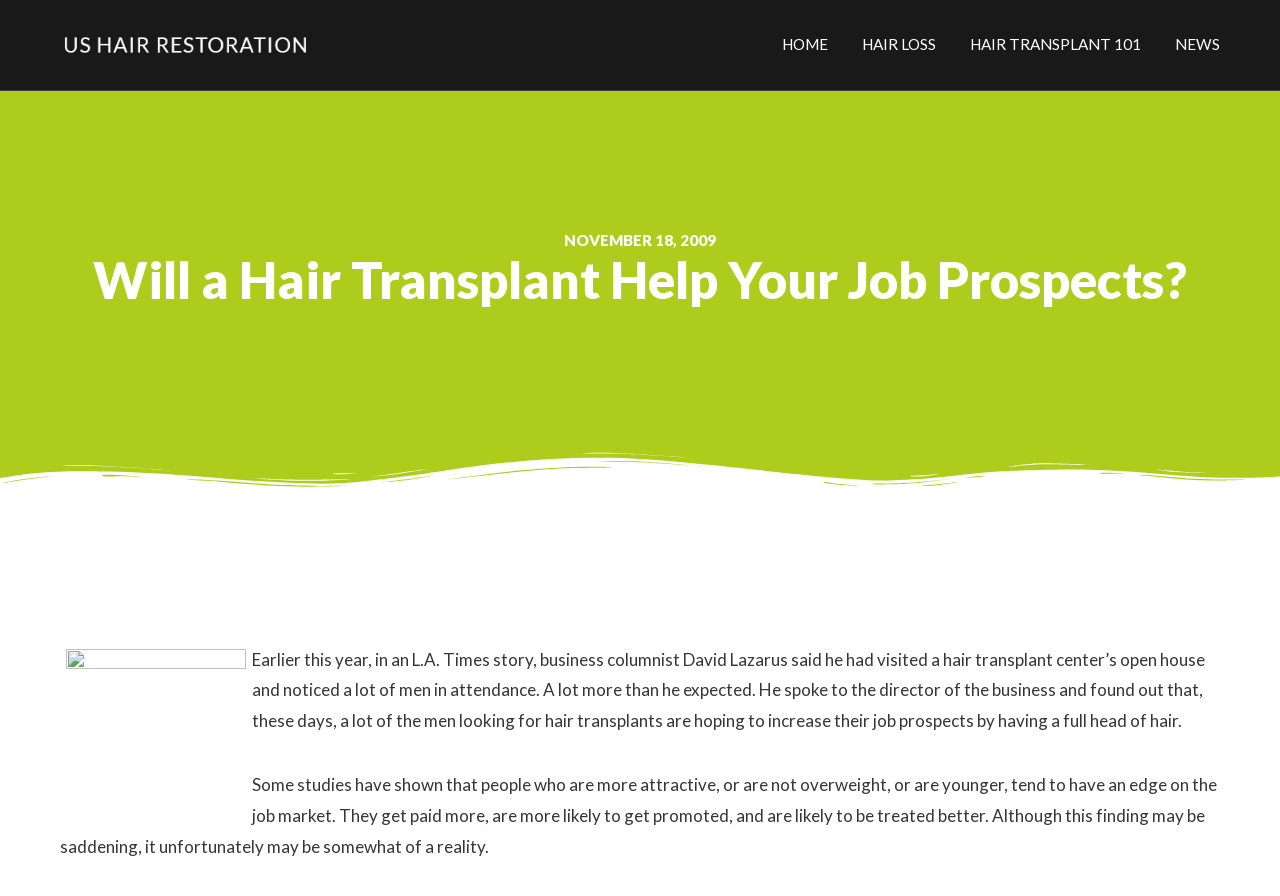What is the main topic of this webpage?
Analyze the screenshot and provide a detailed answer to the question.

Based on the webpage content, the main topic is about hair transplant, specifically discussing whether it can help with job prospects. The webpage has multiple sections and links related to hair loss, hair transplant, and its various aspects.